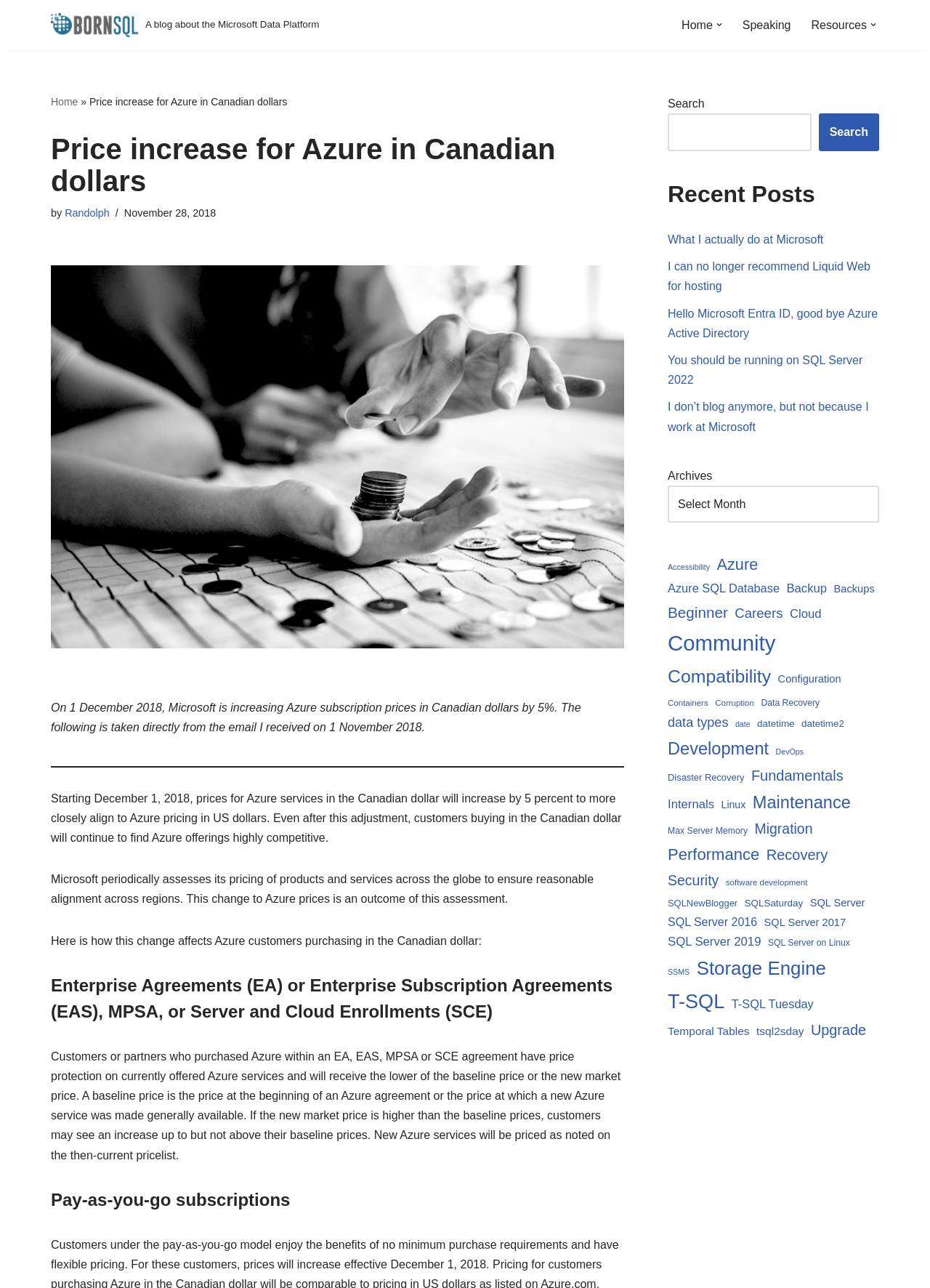Determine the bounding box coordinates for the element that should be clicked to follow this instruction: "Open the 'Resources' submenu". The coordinates should be given as four float numbers between 0 and 1, in the format [left, top, right, bottom].

[0.872, 0.012, 0.932, 0.027]